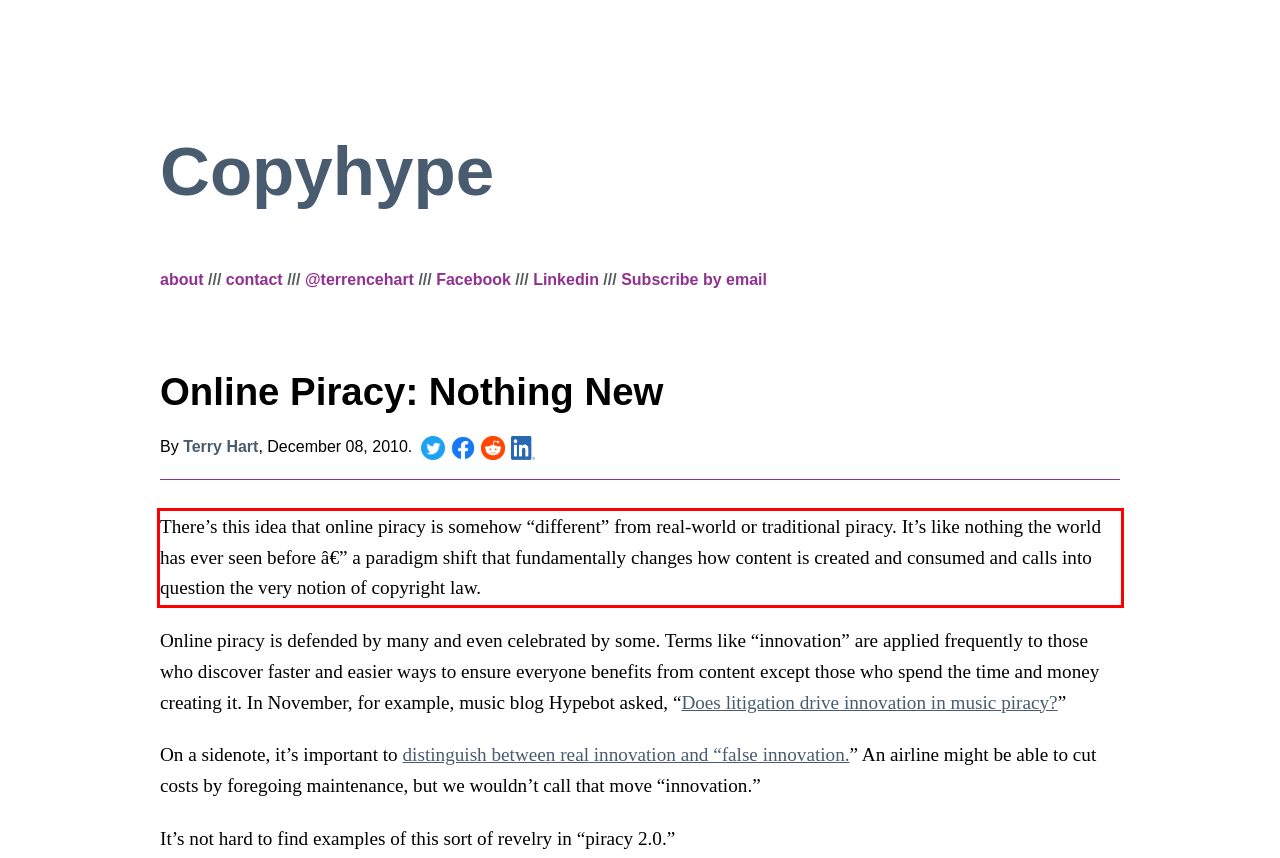Analyze the red bounding box in the provided webpage screenshot and generate the text content contained within.

There’s this idea that online piracy is somehow “different” from real-world or traditional piracy. It’s like nothing the world has ever seen before â€” a paradigm shift that fundamentally changes how content is created and consumed and calls into question the very notion of copyright law.